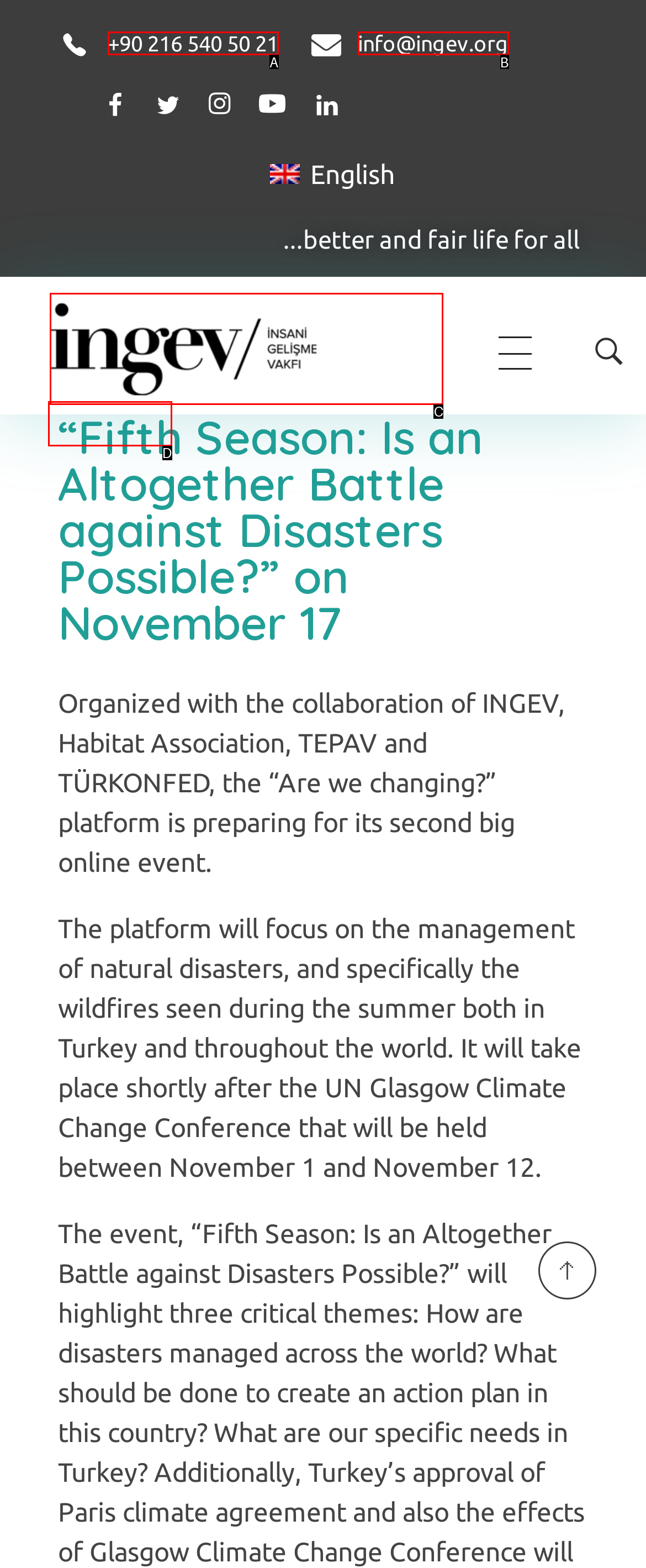Identify the letter of the UI element that fits the description: +90 216 540 50 21
Respond with the letter of the option directly.

A